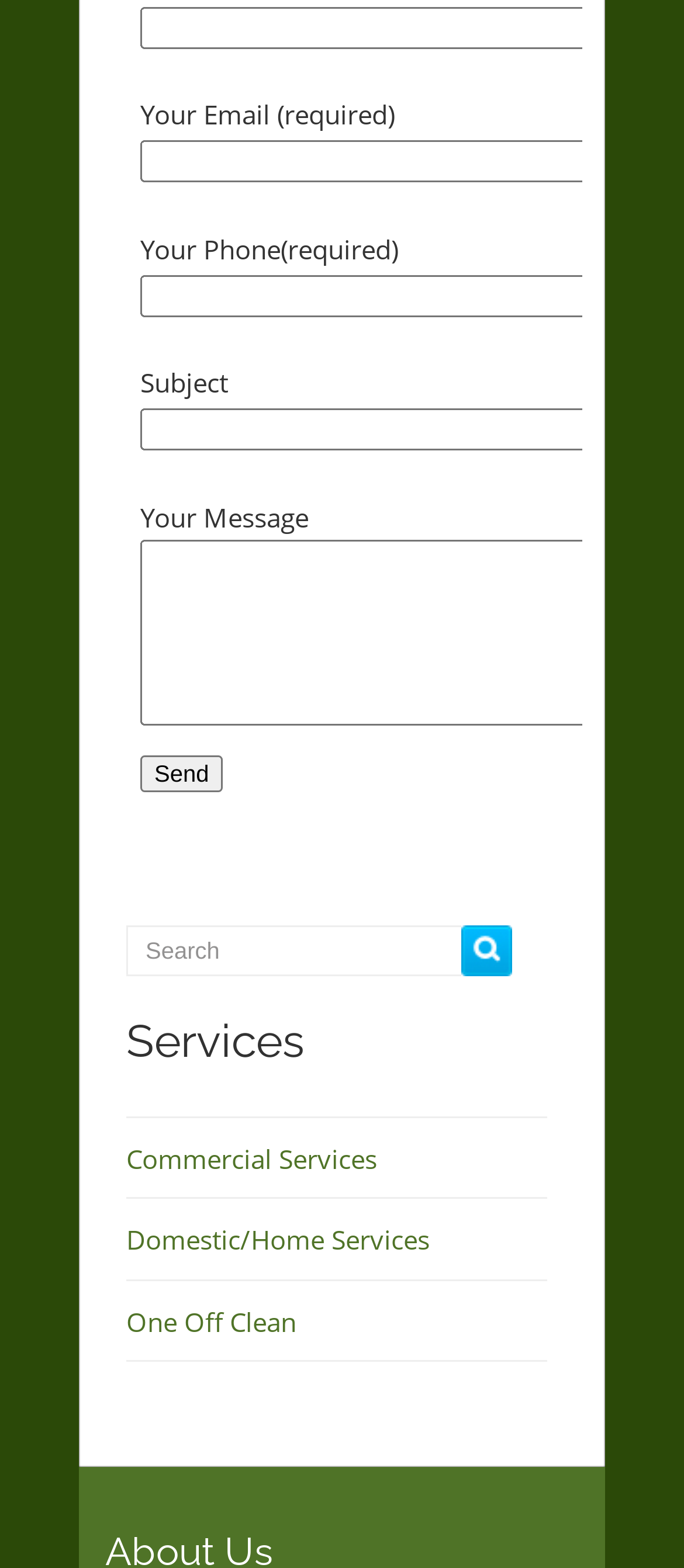Using the image as a reference, answer the following question in as much detail as possible:
What is the function of the search bar?

The search bar is located at the bottom of the page, and it contains a textbox and a 'Search' button, indicating that it is used to search for content within the website.